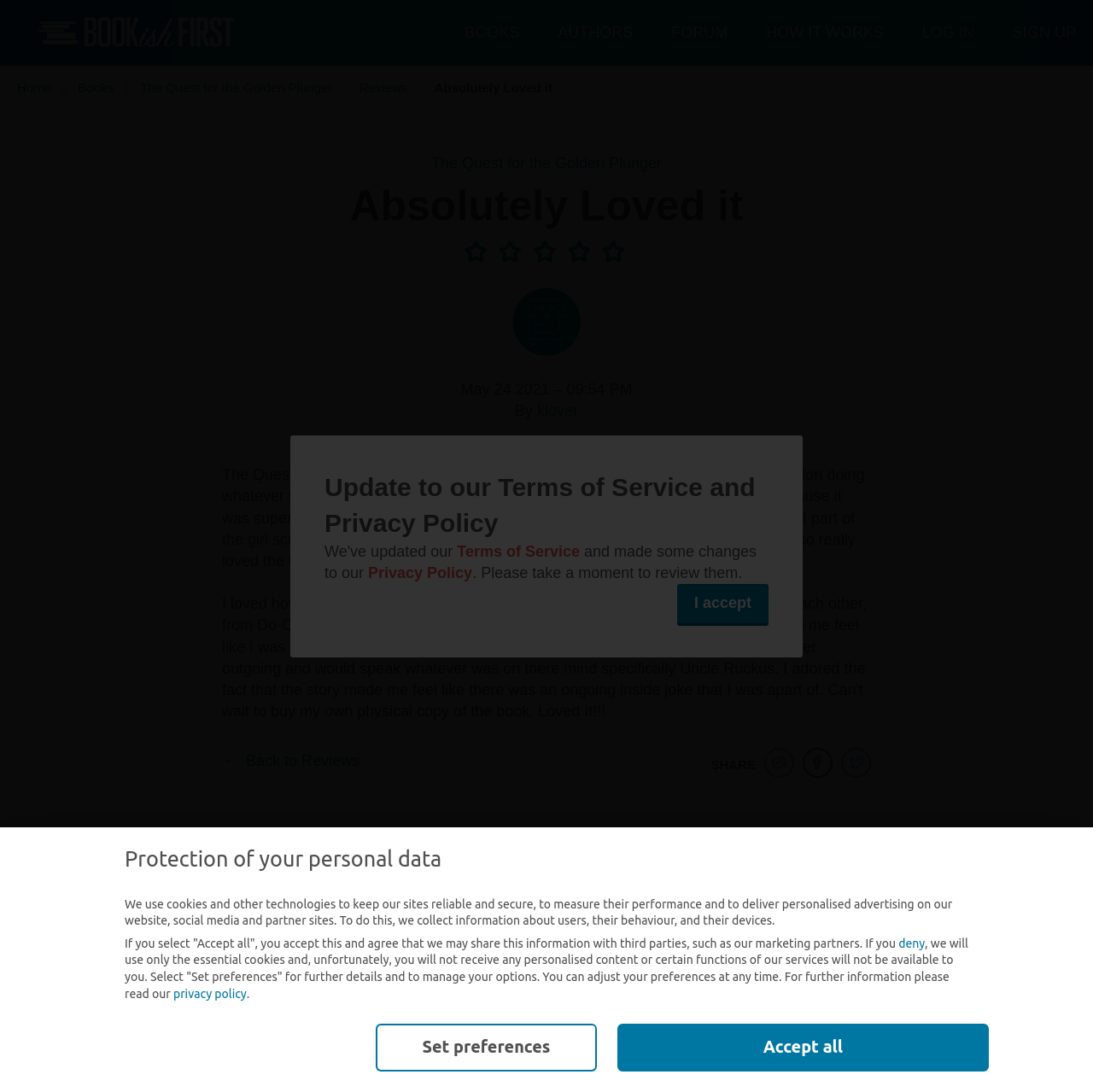Show the bounding box coordinates for the element that needs to be clicked to execute the following instruction: "Click the 'BOOKS' link". Provide the coordinates in the form of four float numbers between 0 and 1, i.e., [left, top, right, bottom].

[0.425, 0.022, 0.475, 0.038]